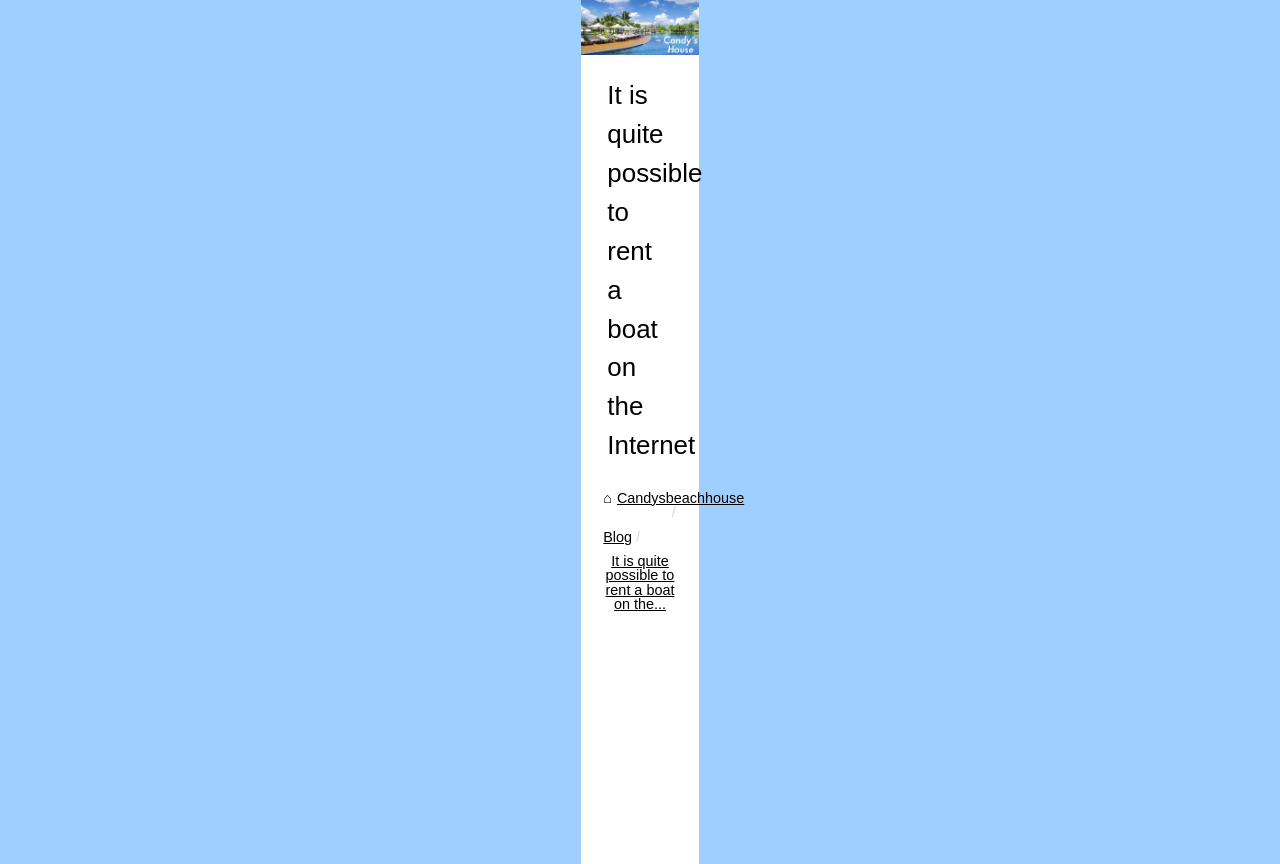Pinpoint the bounding box coordinates for the area that should be clicked to perform the following instruction: "click on Candysbeachhouse link".

[0.046, 0.88, 0.145, 0.899]